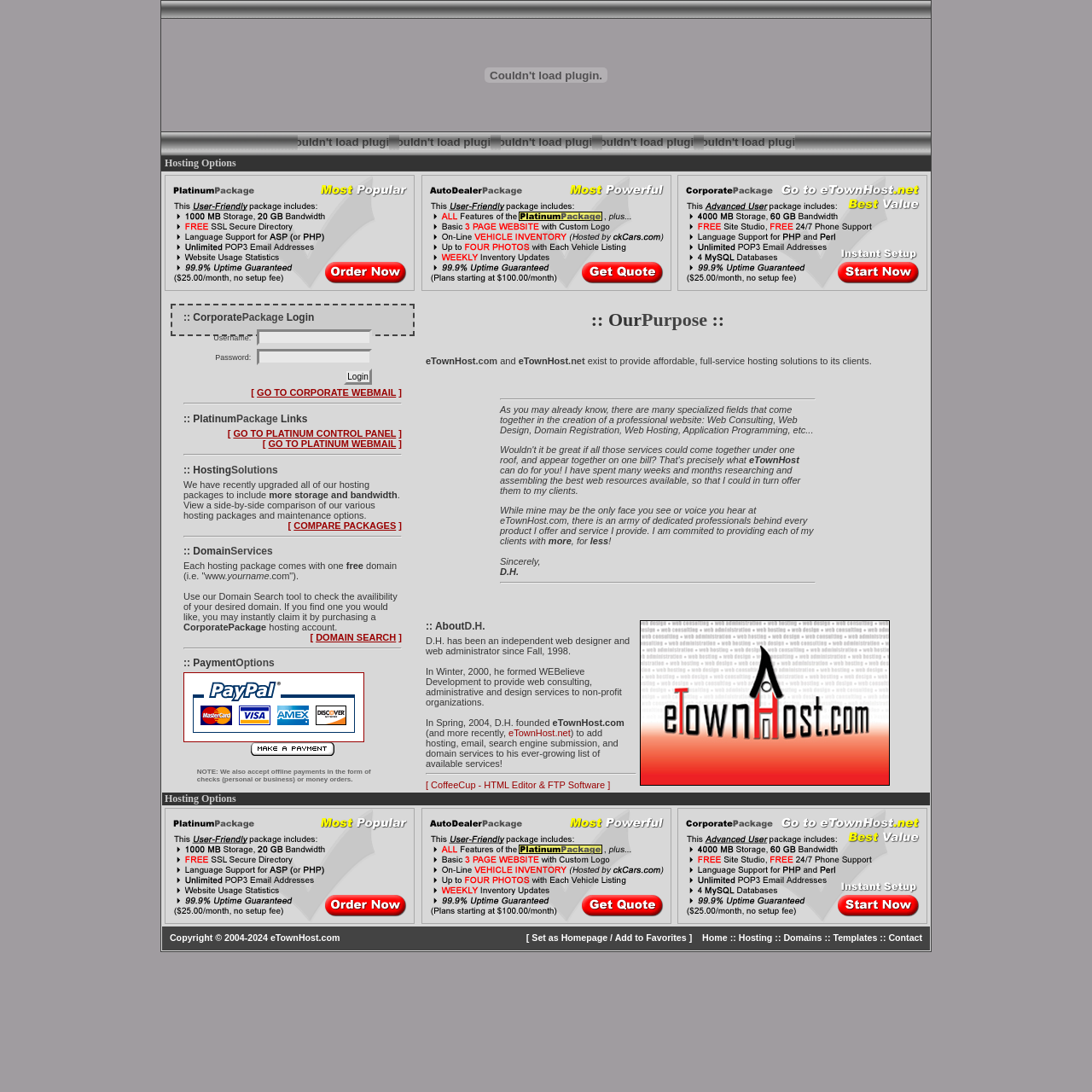Kindly determine the bounding box coordinates for the area that needs to be clicked to execute this instruction: "make a payment".

[0.148, 0.283, 0.353, 0.725]